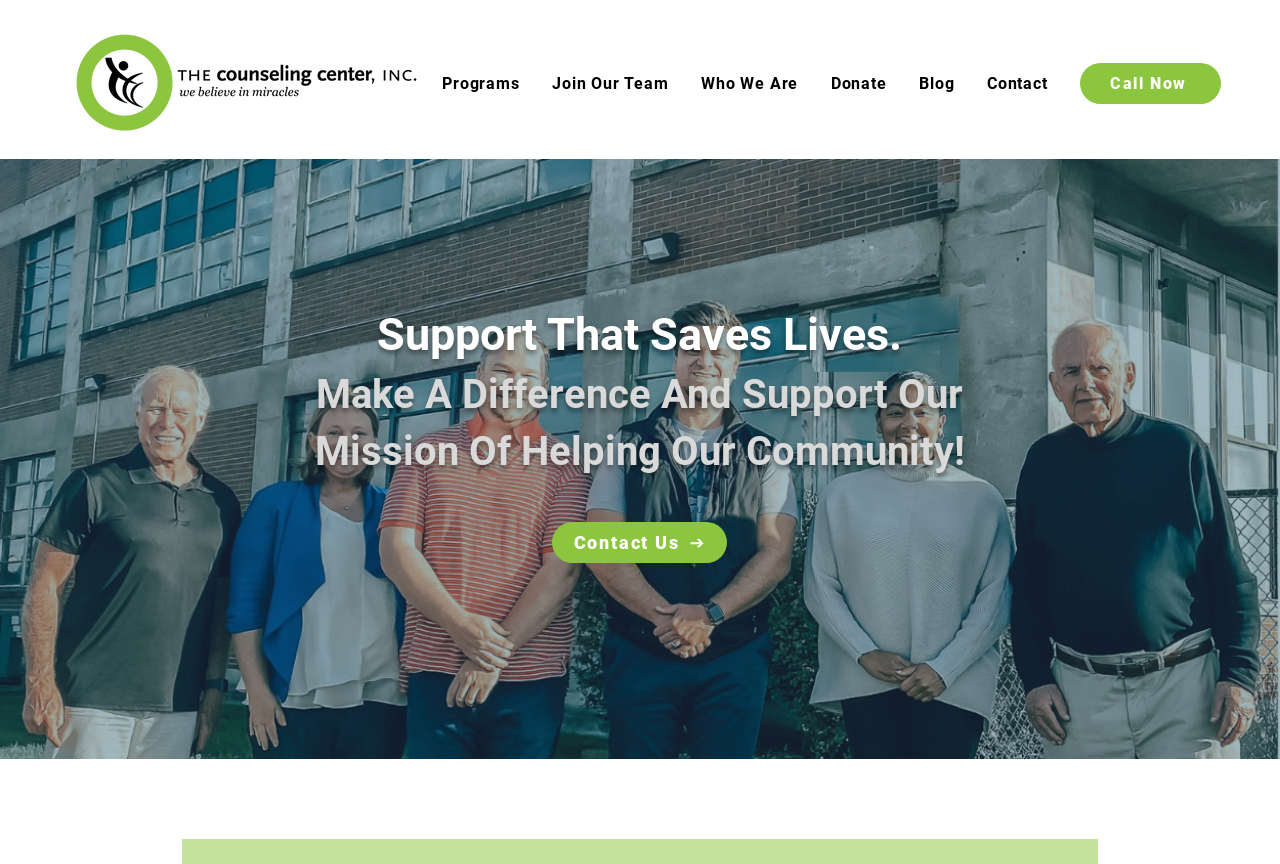Could you determine the bounding box coordinates of the clickable element to complete the instruction: "Explore the programs offered"? Provide the coordinates as four float numbers between 0 and 1, i.e., [left, top, right, bottom].

[0.336, 0.074, 0.416, 0.119]